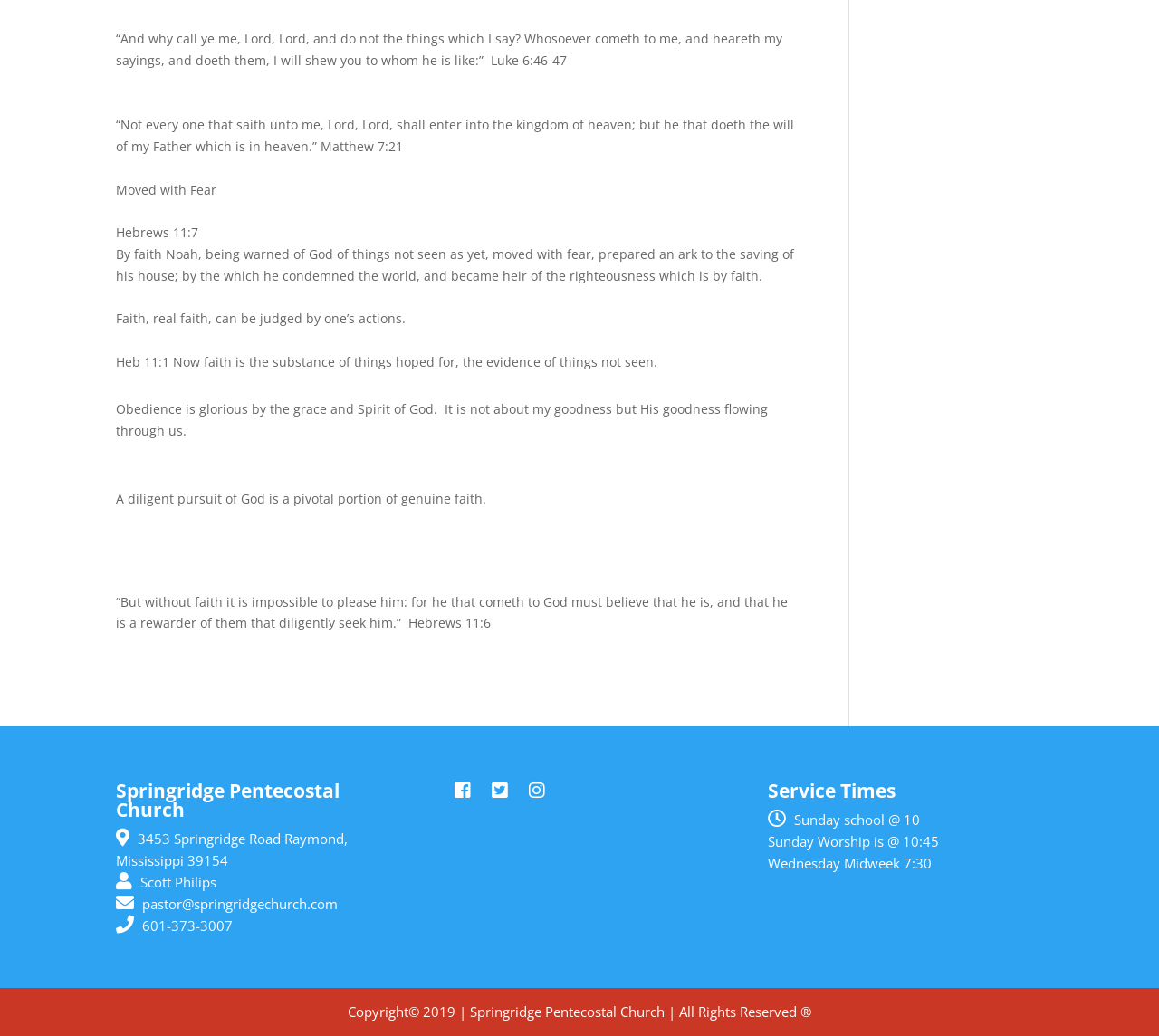What is the Bible verse mentioned in the webpage?
Offer a detailed and full explanation in response to the question.

The Bible verse mentioned in the webpage can be found in the static text element, which reads '“But without faith it is impossible to please him: for he that cometh to God must believe that he is, and that he is a rewarder of them that diligently seek him.” Hebrews 11:6'.